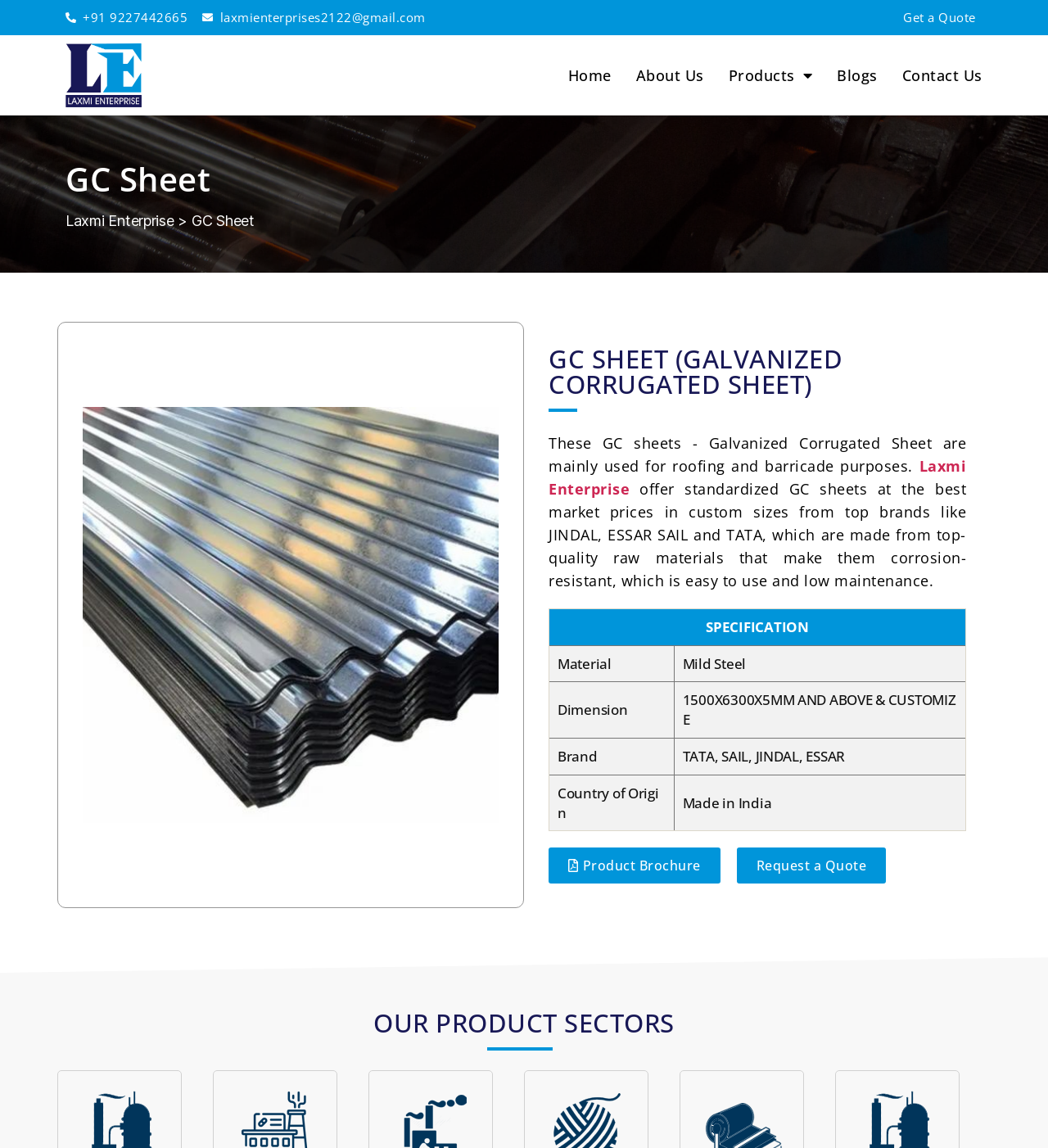Locate the bounding box coordinates of the clickable region to complete the following instruction: "View product brochure."

[0.523, 0.738, 0.687, 0.77]